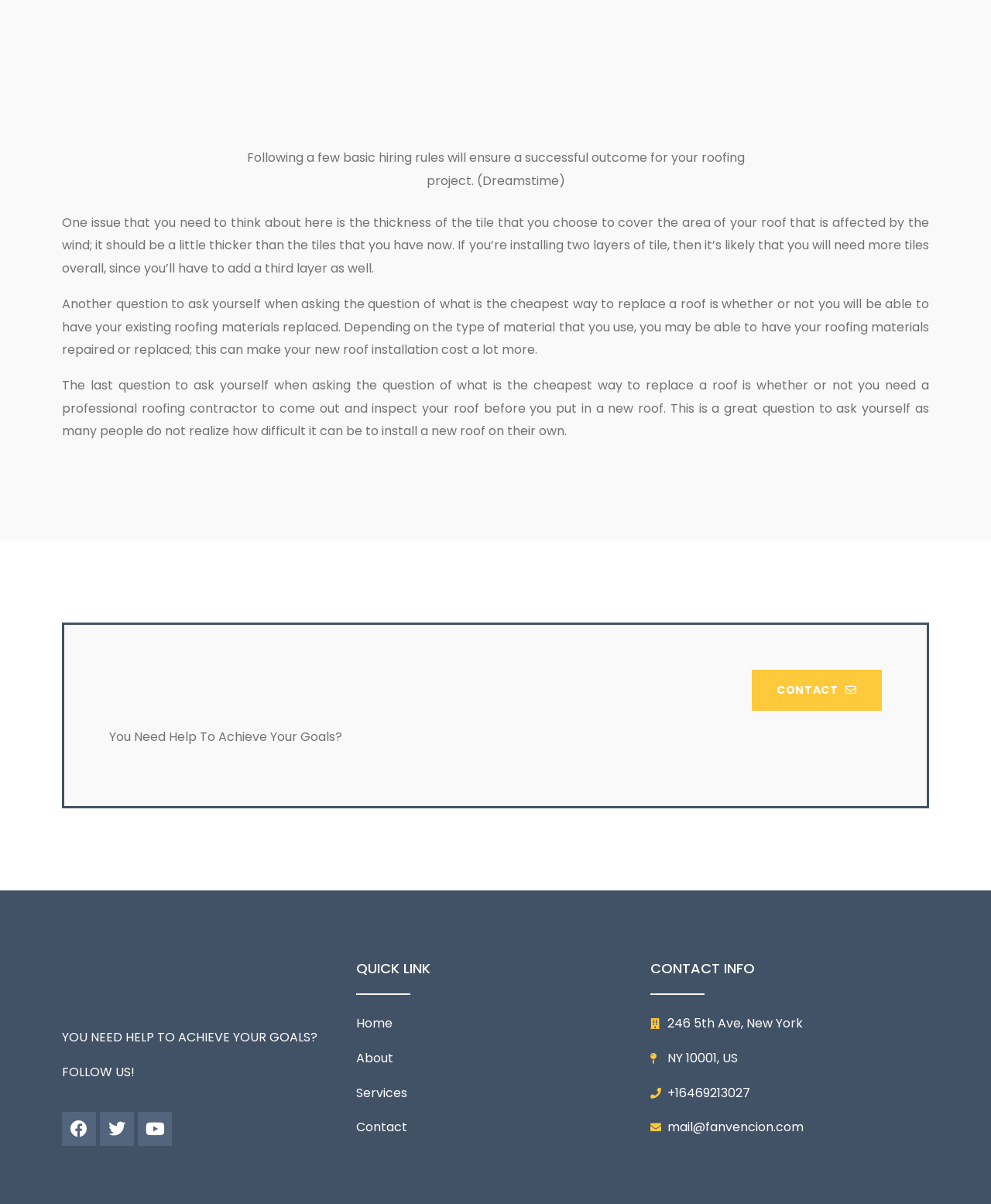What type of information is provided in the 'CONTACT INFO' section?
Craft a detailed and extensive response to the question.

The 'CONTACT INFO' section appears to provide the company's physical address, phone number, and email address, allowing users to contact them through various means.